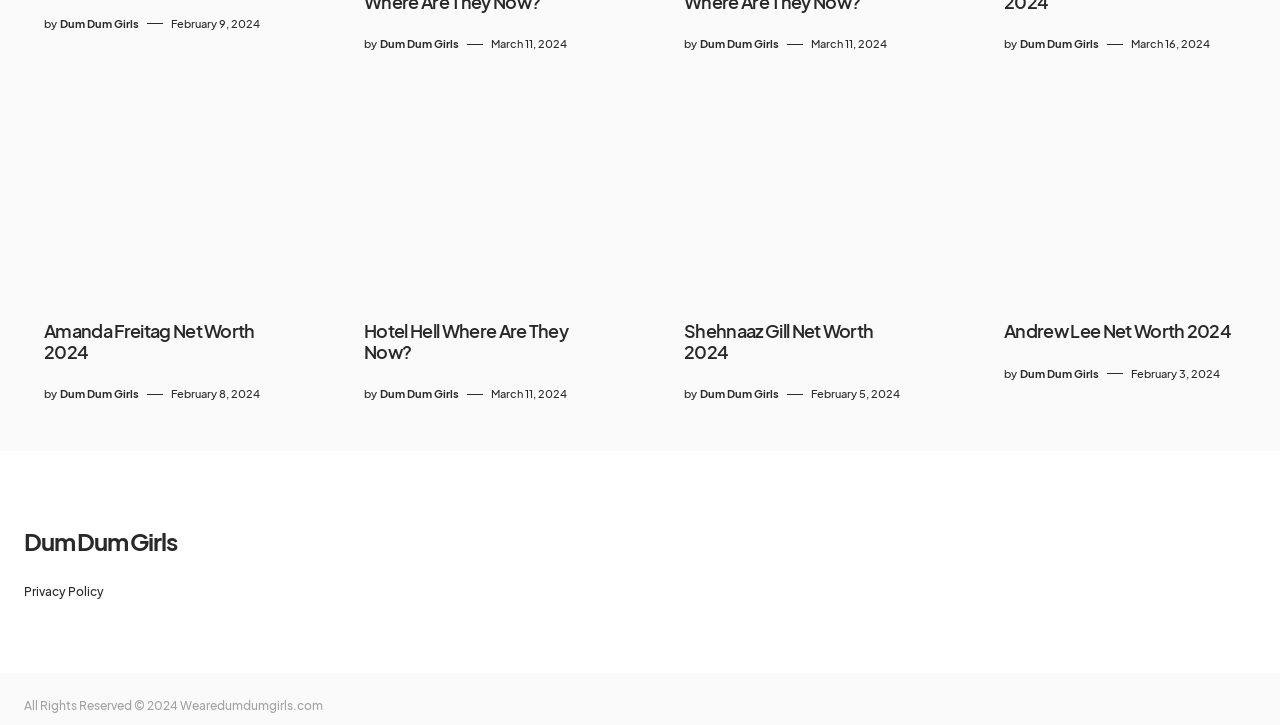Find the bounding box coordinates for the element that must be clicked to complete the instruction: "Click on Amanda Freitag Net Worth 2024". The coordinates should be four float numbers between 0 and 1, indicated as [left, top, right, bottom].

[0.034, 0.443, 0.216, 0.5]